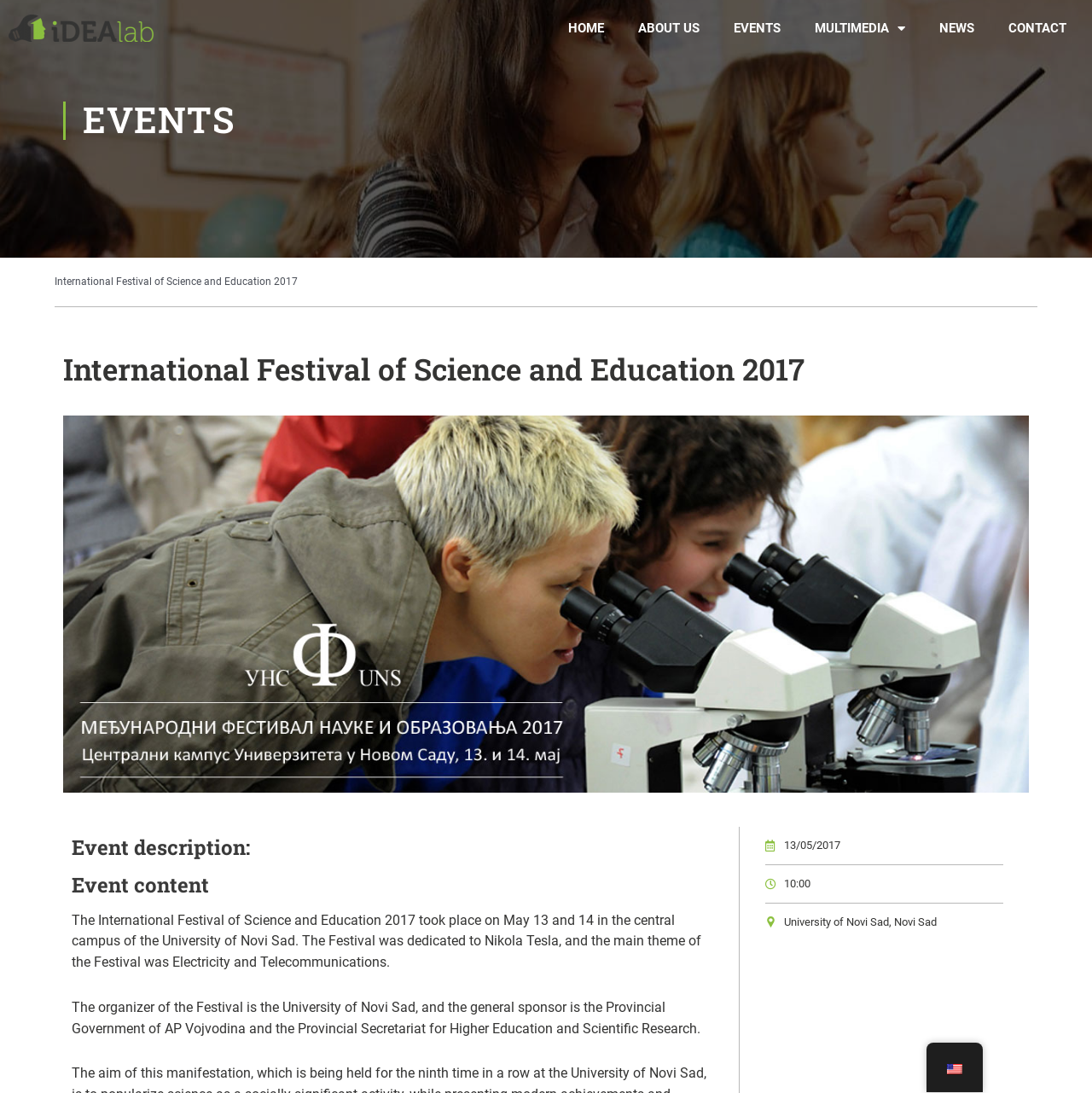Specify the bounding box coordinates (top-left x, top-left y, bottom-right x, bottom-right y) of the UI element in the screenshot that matches this description: about us

[0.569, 0.008, 0.656, 0.044]